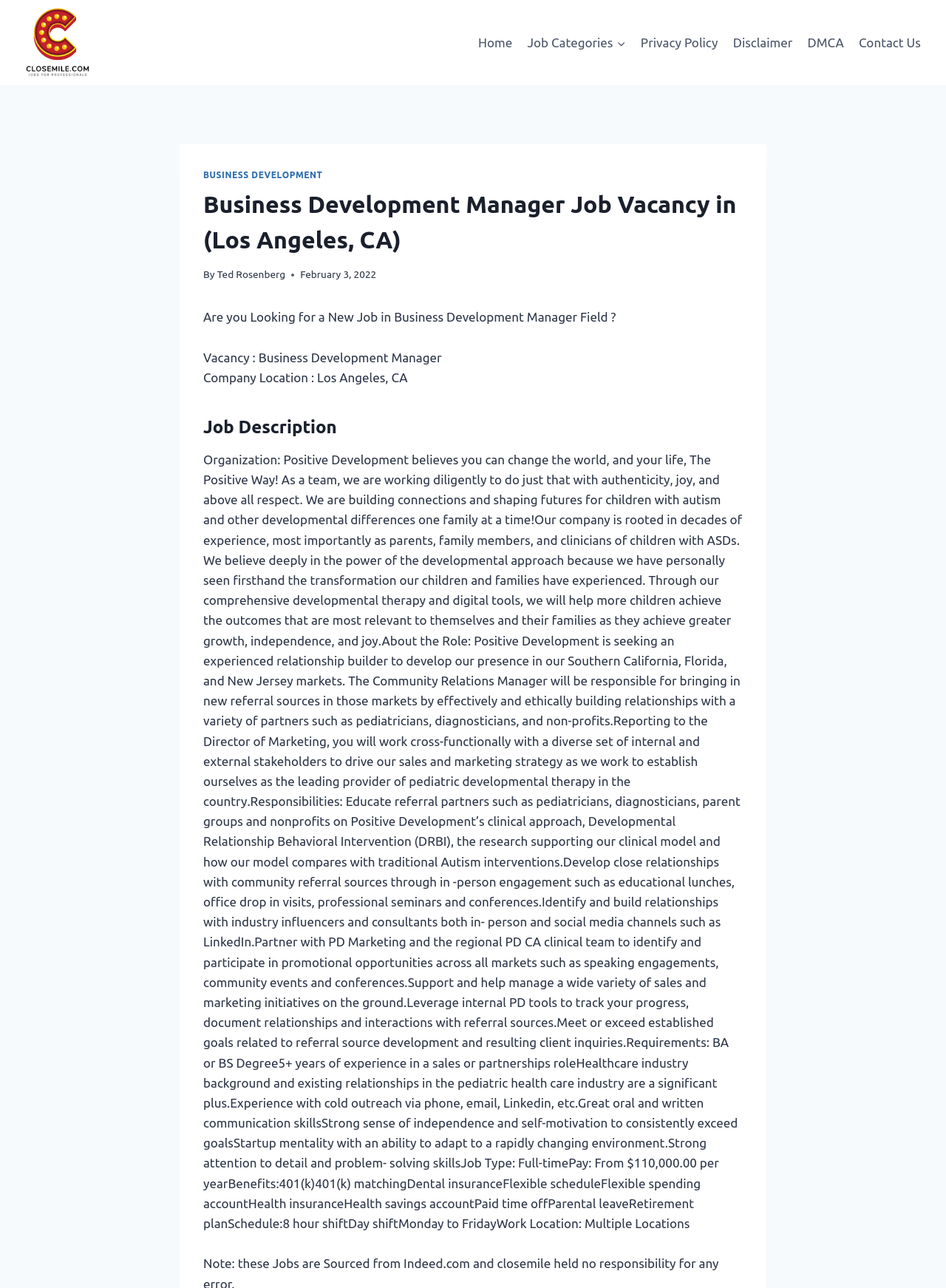What is the name of the organization?
Using the image as a reference, answer with just one word or a short phrase.

Positive Development